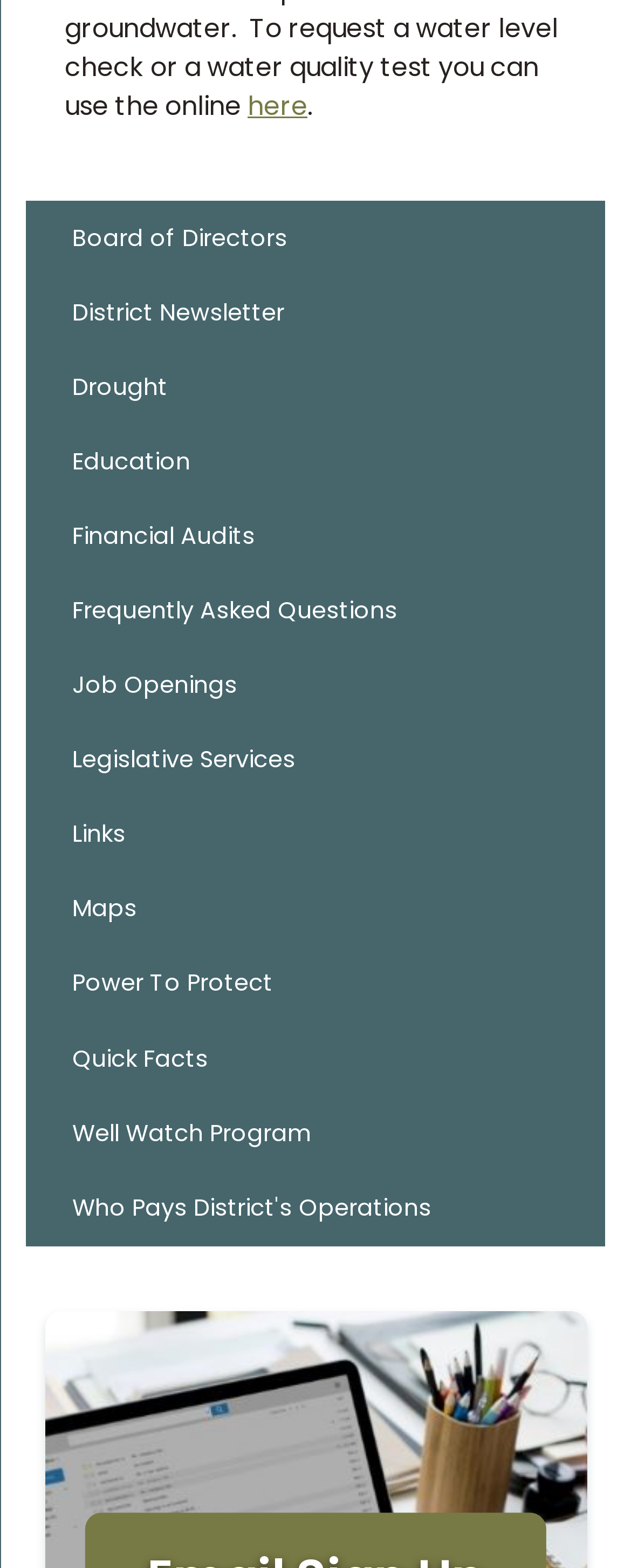Respond to the following query with just one word or a short phrase: 
How many links open in a new window?

4